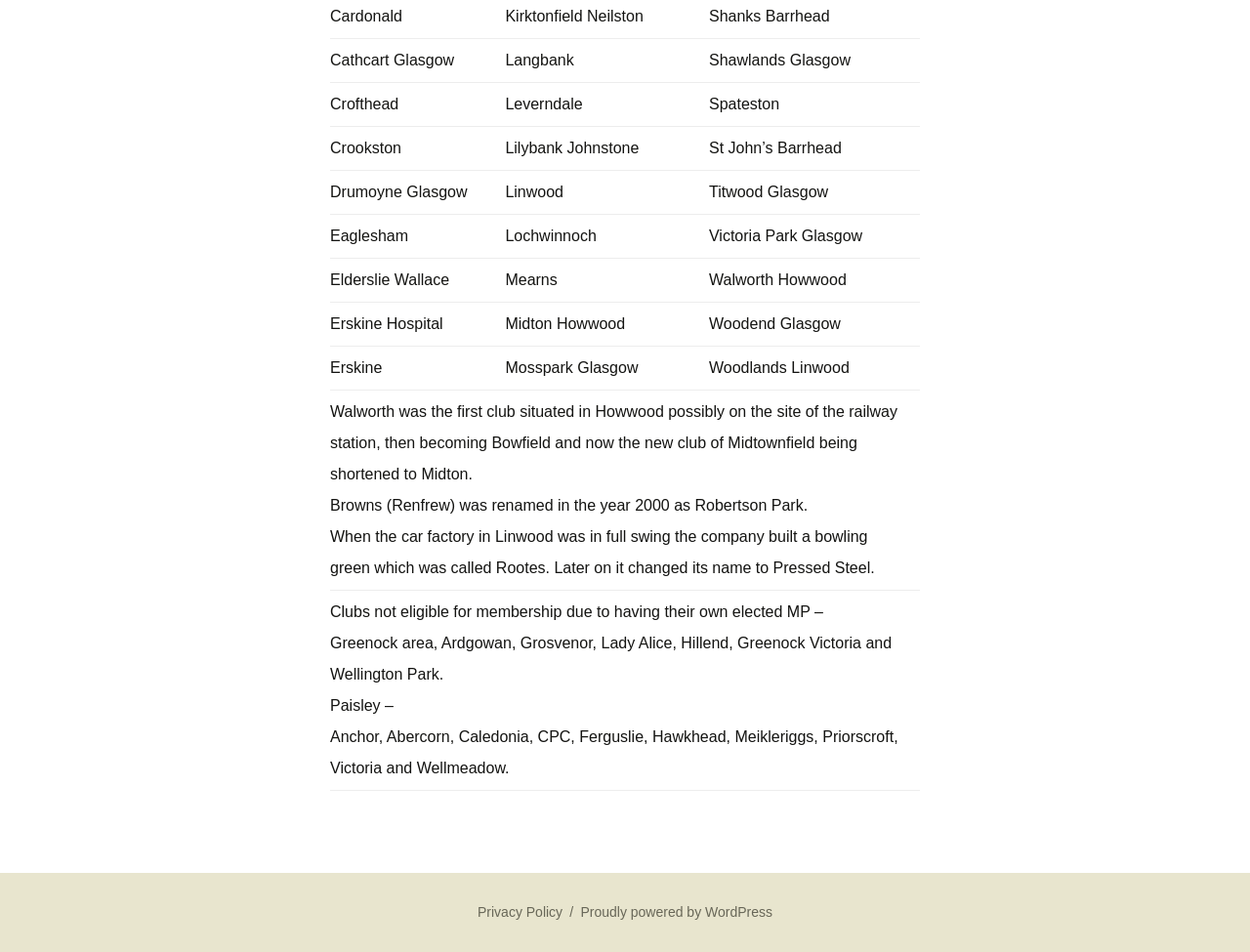Provide a one-word or short-phrase response to the question:
How many rows are in the grid?

10